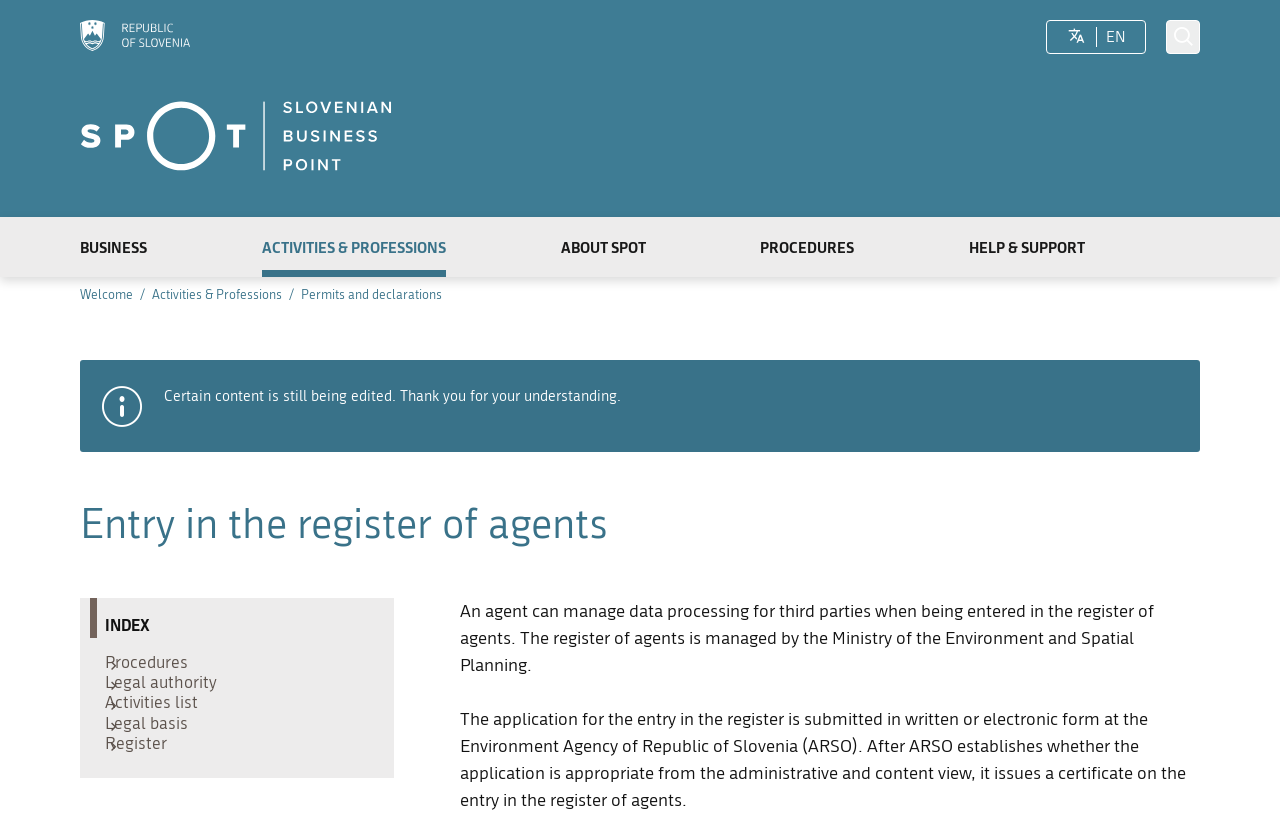Where is the application for the entry in the register submitted?
Kindly offer a detailed explanation using the data available in the image.

The location where the application for the entry in the register is submitted is determined by the text element that states 'The application for the entry in the register is submitted in written or electronic form at the Environment Agency of Republic of Slovenia (ARSO).' This text element is located in the main content section of the webpage.